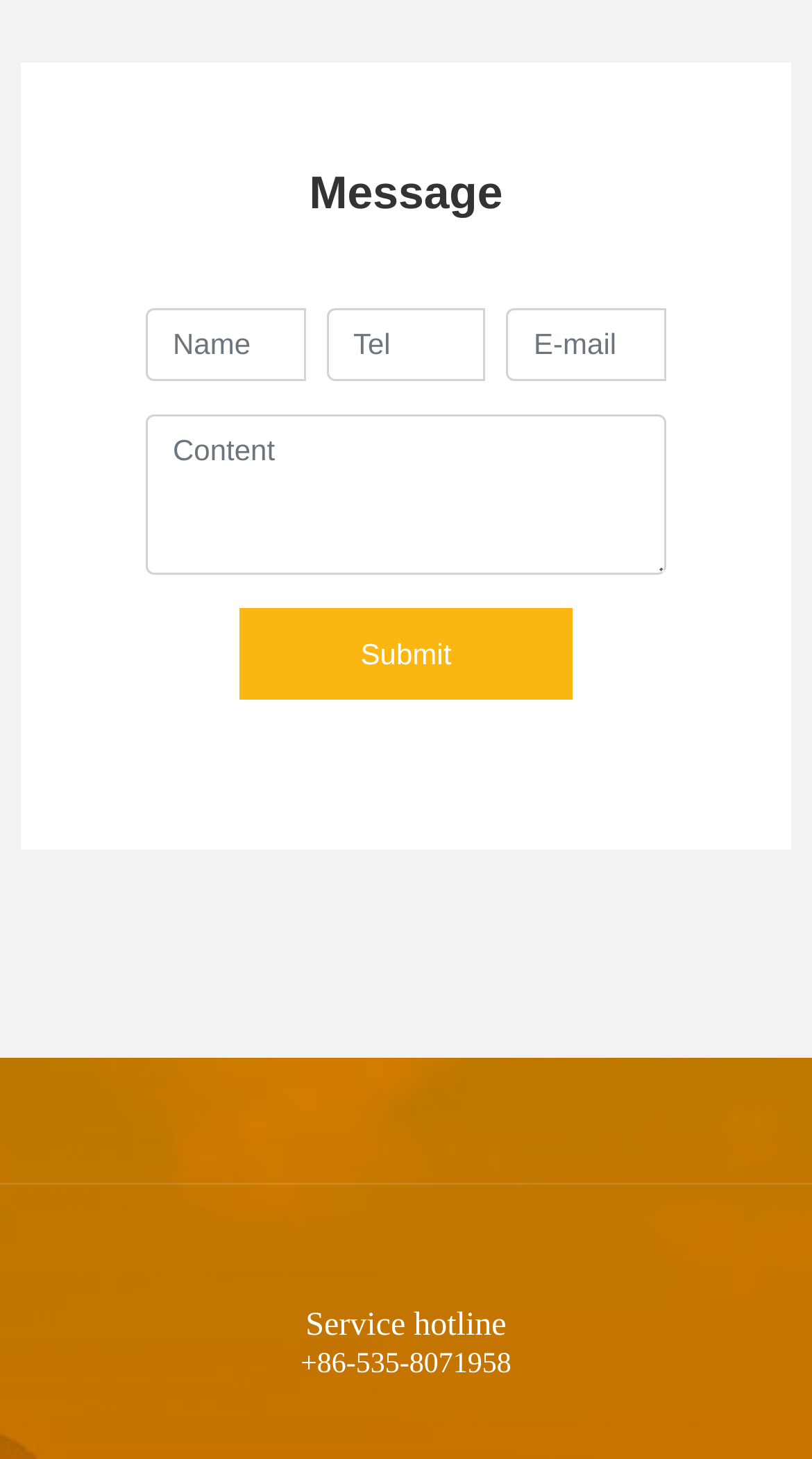Locate the UI element described by The Almighty Dragon General and provide its bounding box coordinates. Use the format (top-left x, top-left y, bottom-right x, bottom-right y) with all values as floating point numbers between 0 and 1.

None